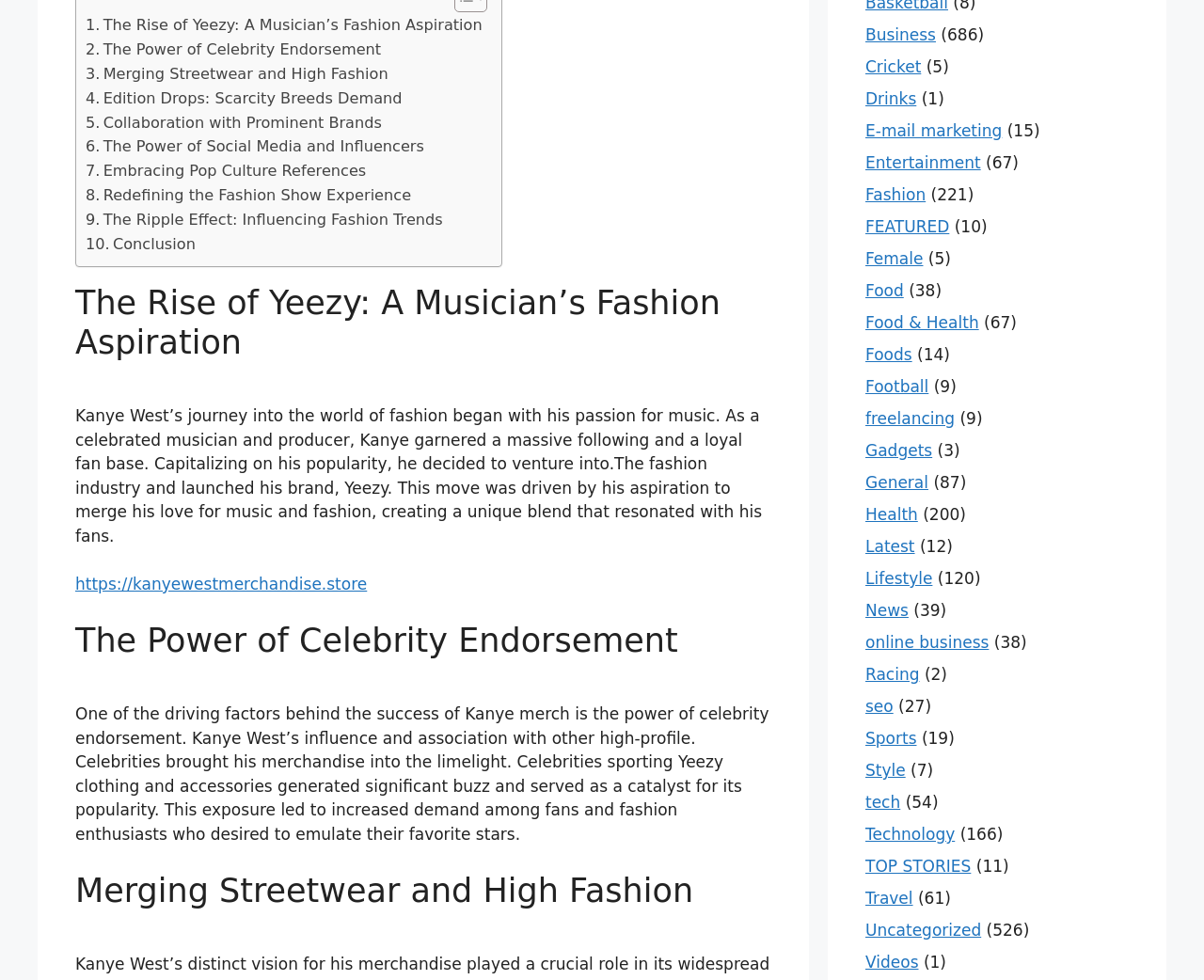Please specify the bounding box coordinates for the clickable region that will help you carry out the instruction: "Click on 'The Rise of Yeezy: A Musician’s Fashion Aspiration'".

[0.071, 0.014, 0.401, 0.038]